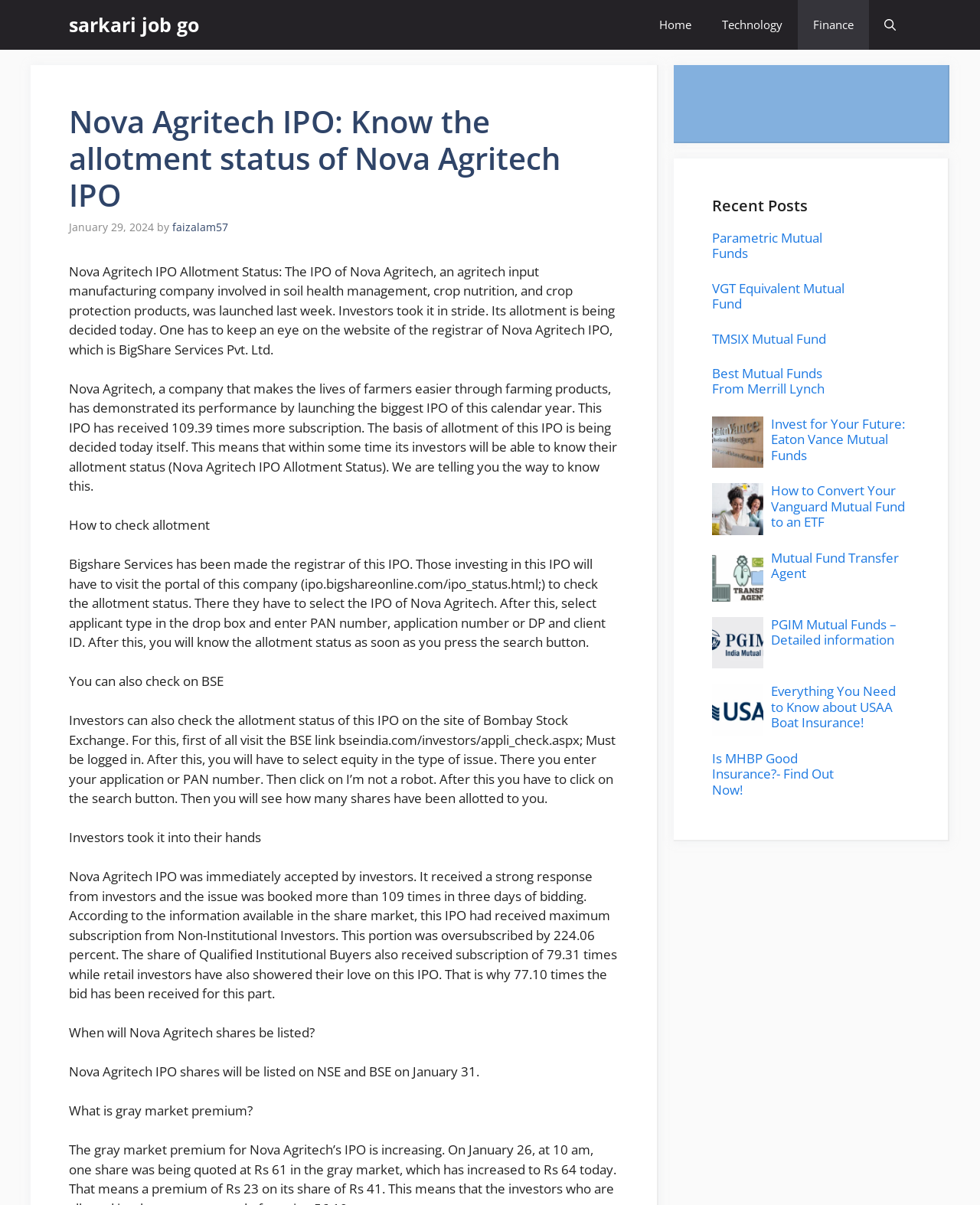By analyzing the image, answer the following question with a detailed response: When will Nova Agritech shares be listed?

According to the webpage, Nova Agritech IPO shares will be listed on NSE and BSE on January 31.